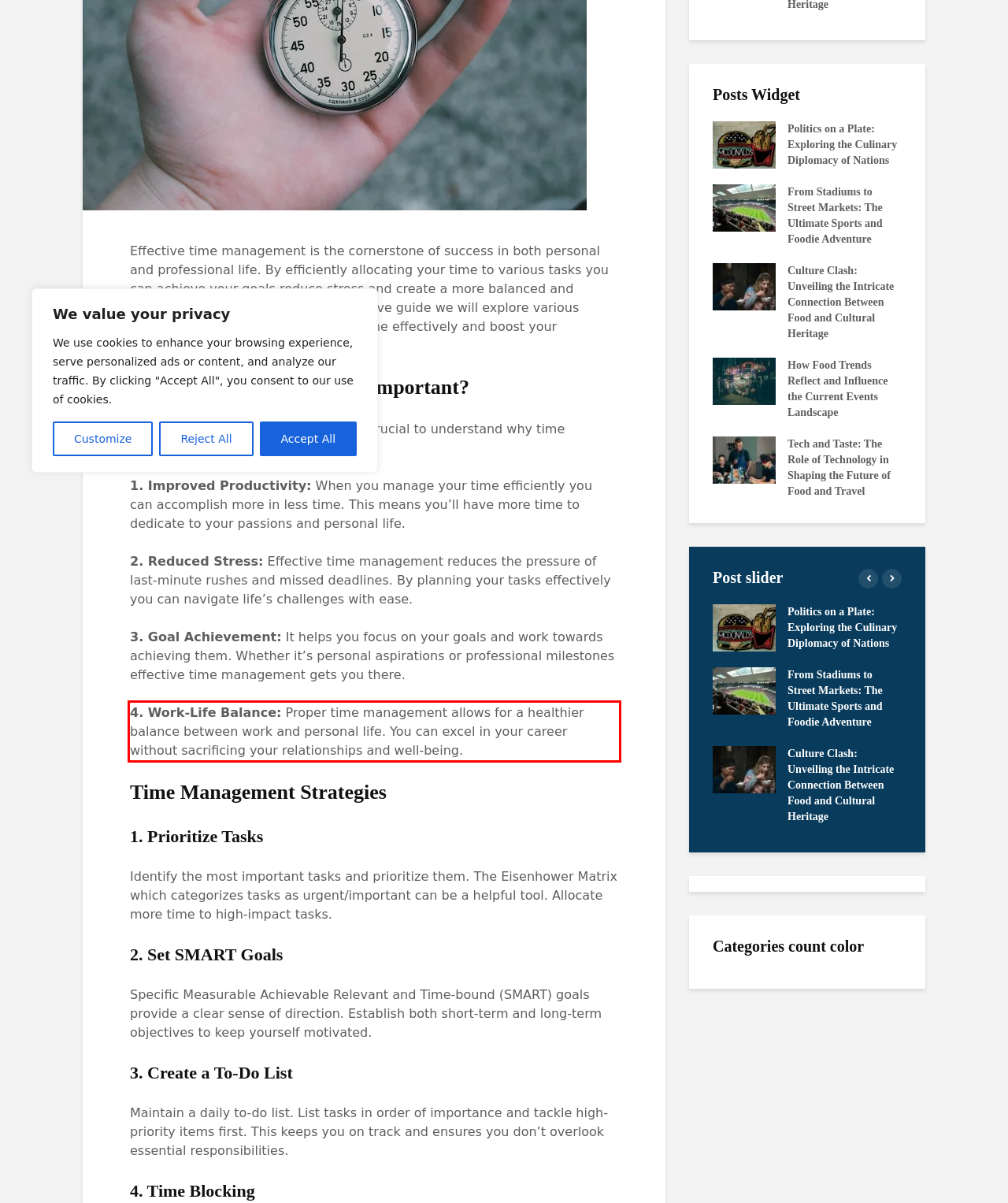Please examine the webpage screenshot and extract the text within the red bounding box using OCR.

4. Work-Life Balance: Proper time management allows for a healthier balance between work and personal life. You can excel in your career without sacrificing your relationships and well-being.